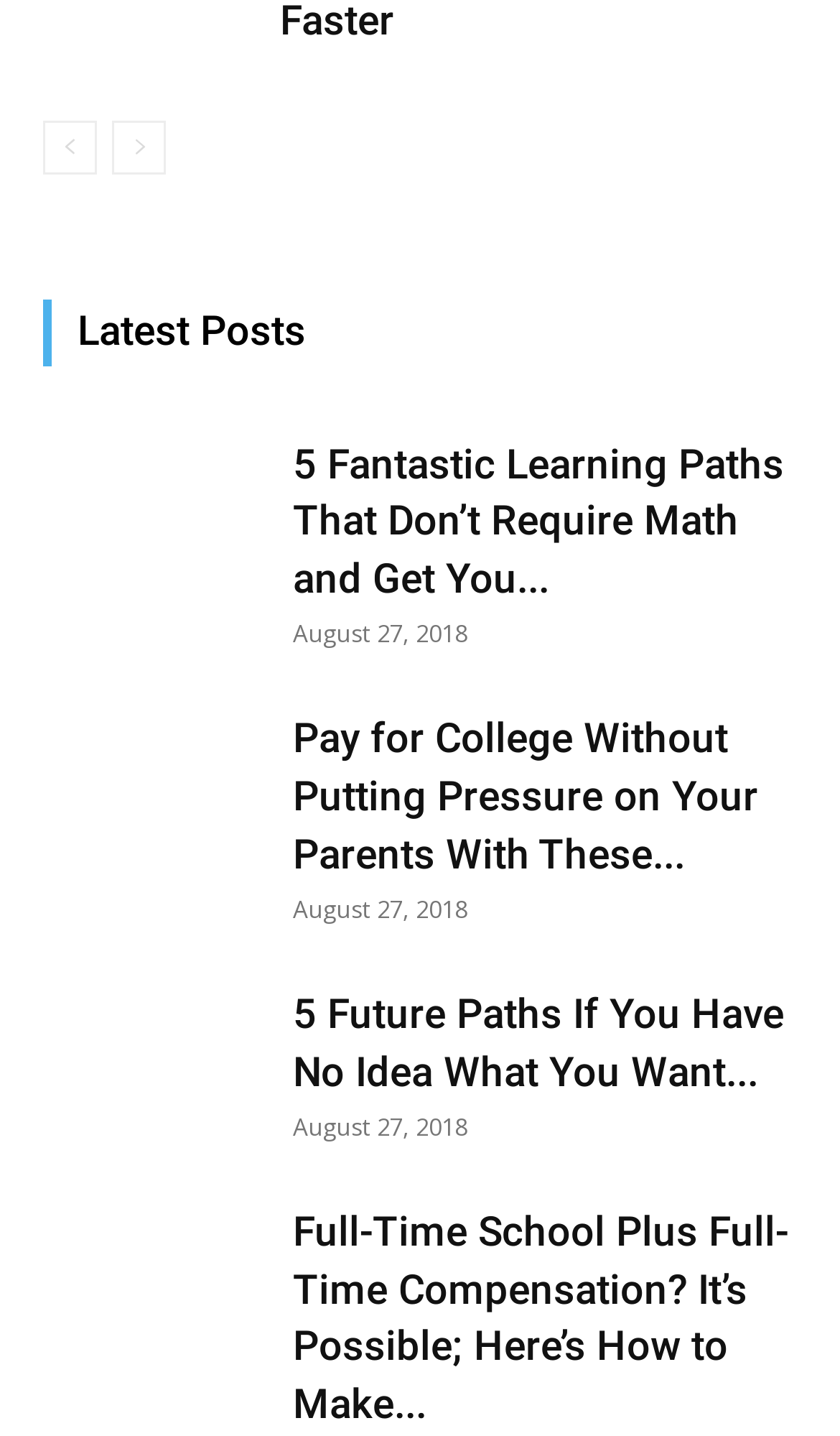What is the date of the latest post? Observe the screenshot and provide a one-word or short phrase answer.

August 27, 2018